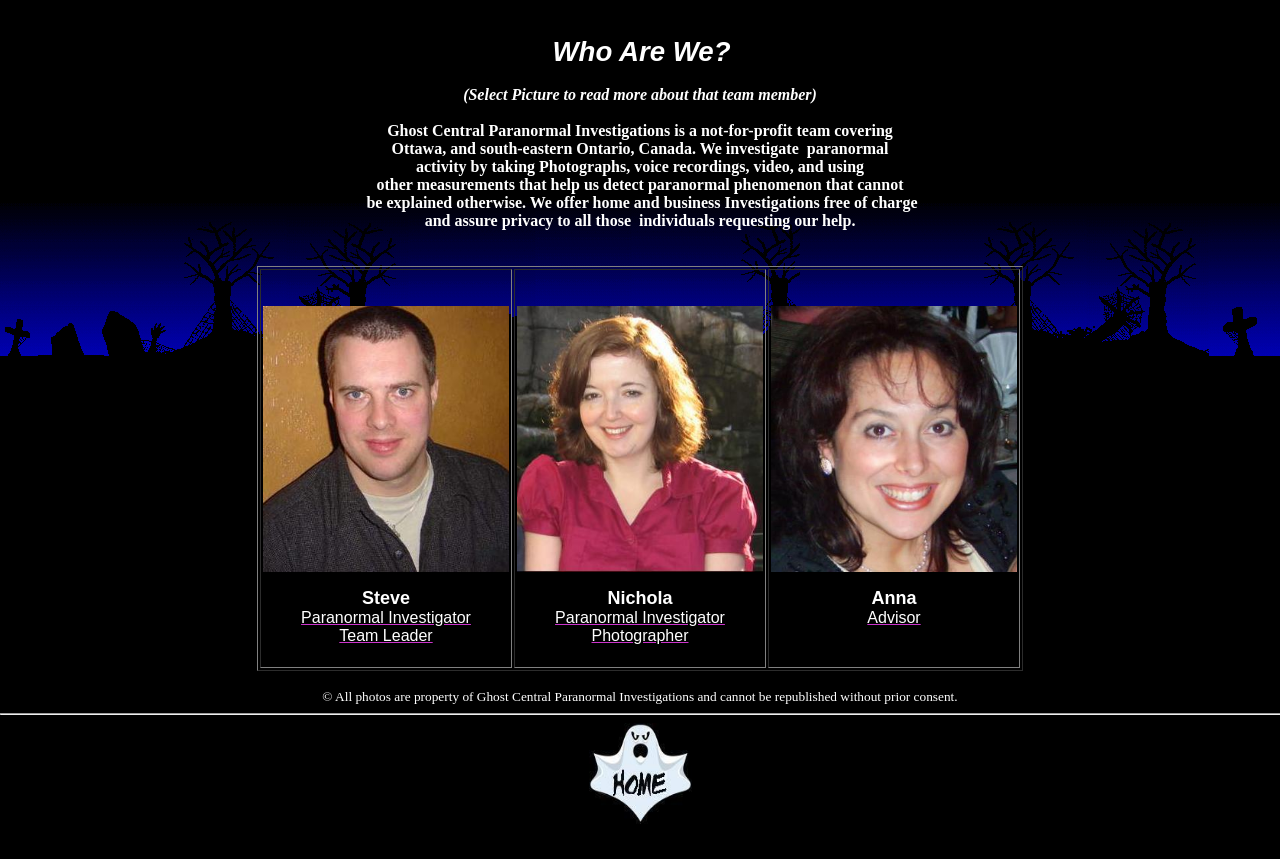Can you give a detailed response to the following question using the information from the image? What is the purpose of Ghost Central Paranormal Investigations?

The purpose of Ghost Central Paranormal Investigations can be inferred from the text on the webpage. The text states that the team 'investigate paranormal activity by taking Photographs, voice recordings, video, and using other measurements that help us detect paranormal phenomenon that cannot be explained otherwise.' This suggests that the team's purpose is to investigate paranormal activity.